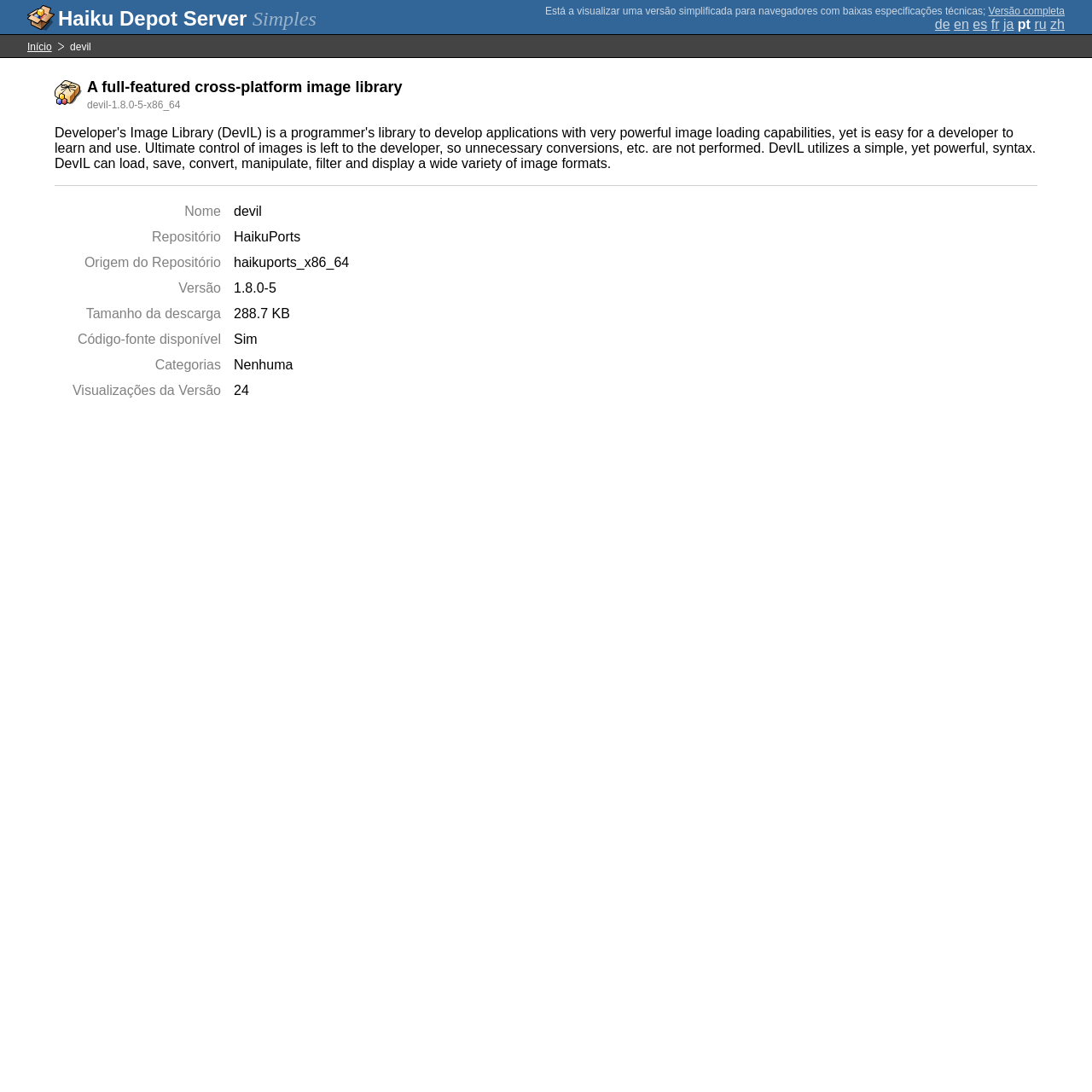Please answer the following question using a single word or phrase: 
What is the name of the image library?

devil